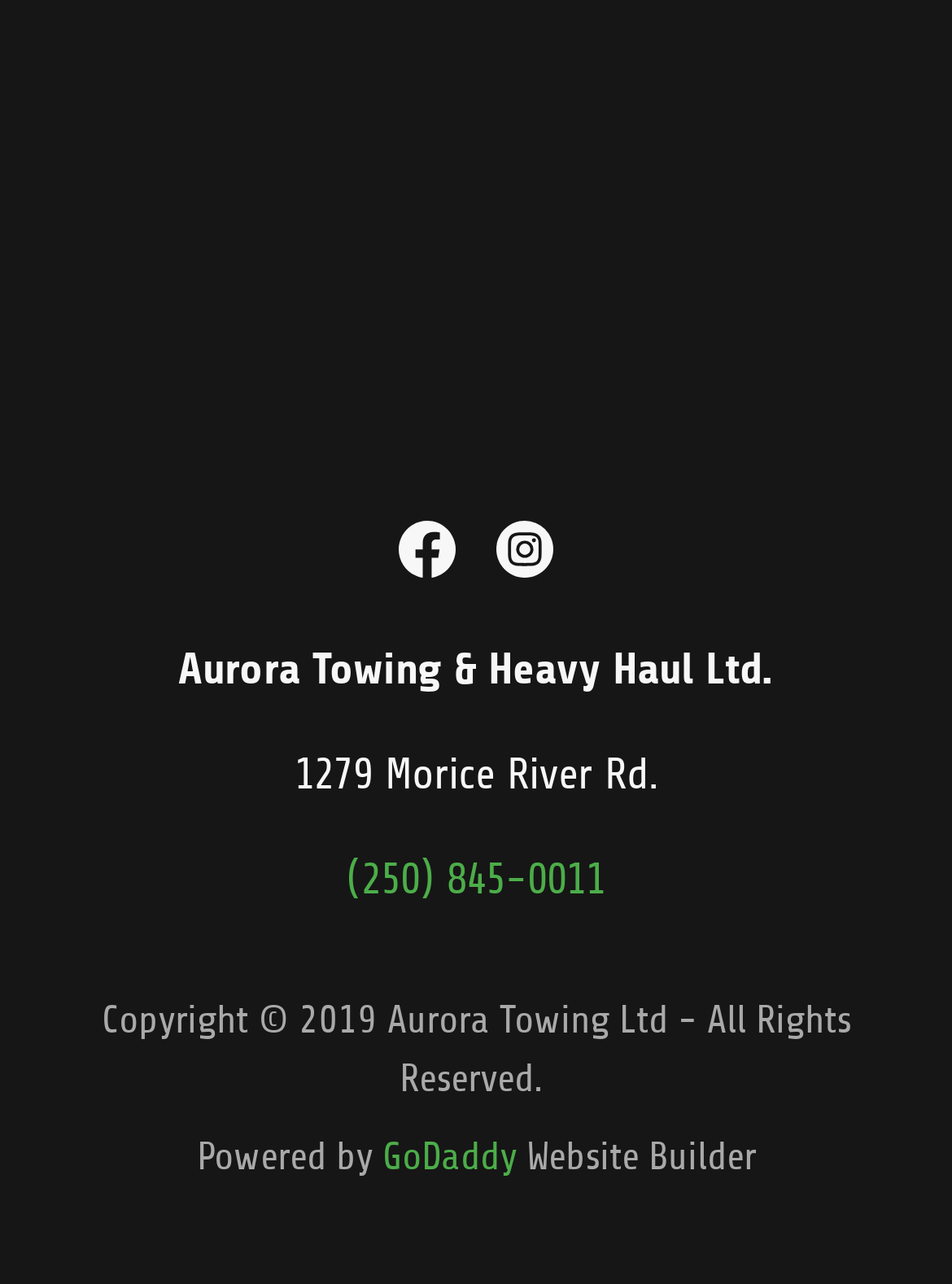What is the website builder?
Answer with a single word or short phrase according to what you see in the image.

GoDaddy Website Builder